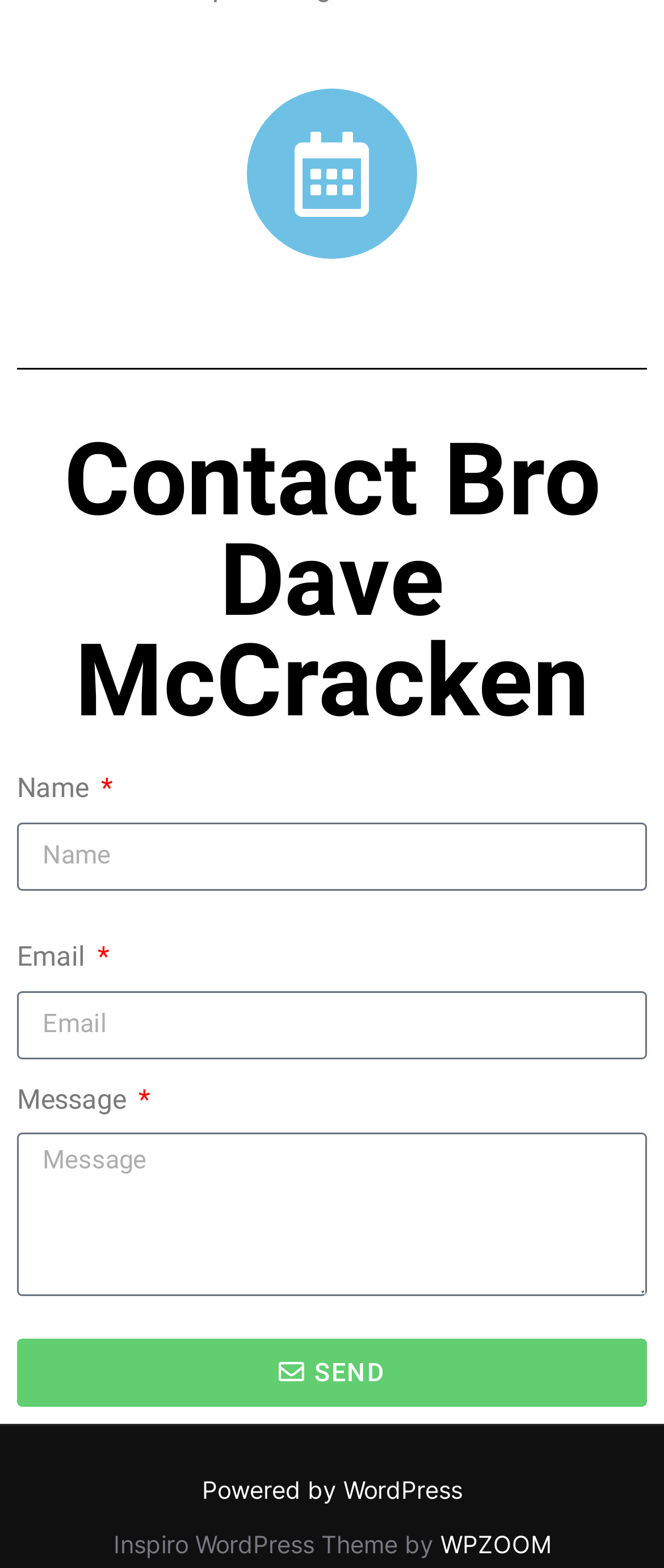Provide your answer in a single word or phrase: 
What is the theme of the website?

Inspiro WordPress Theme